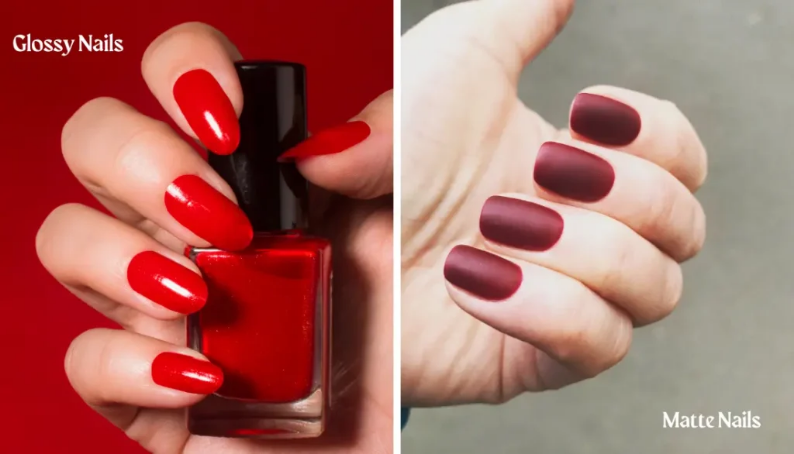What is the purpose of this image?
Provide a fully detailed and comprehensive answer to the question.

The caption explains that this image serves as a visual guide for anyone considering which nail finish best suits their style, illustrating the distinct characteristics and aesthetics of both glossy and matte finishes. This suggests that the primary purpose of the image is to provide a visual guide for individuals selecting a nail finish.